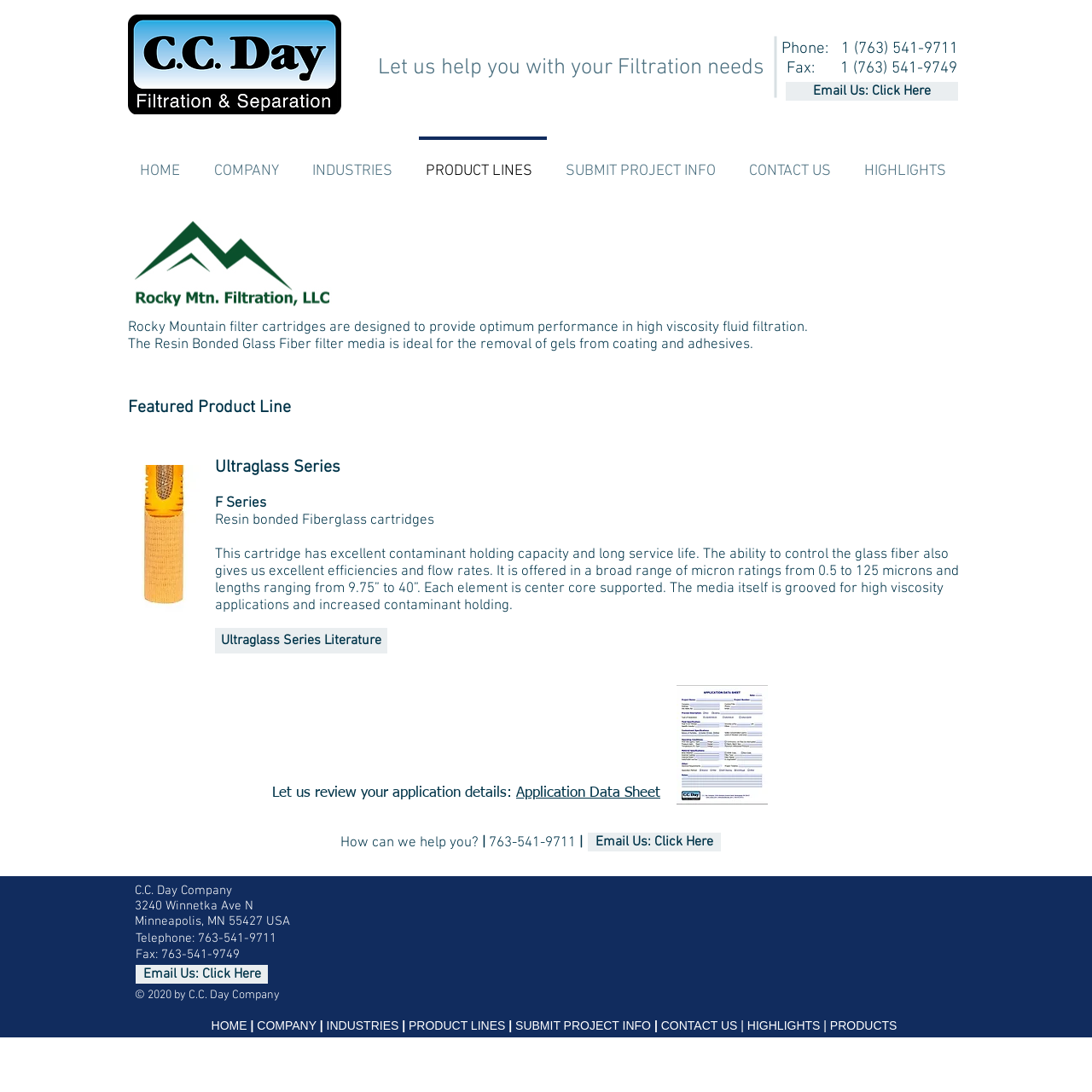Please determine the bounding box coordinates for the element that should be clicked to follow these instructions: "View Ultraglass Series literature".

[0.197, 0.575, 0.355, 0.598]